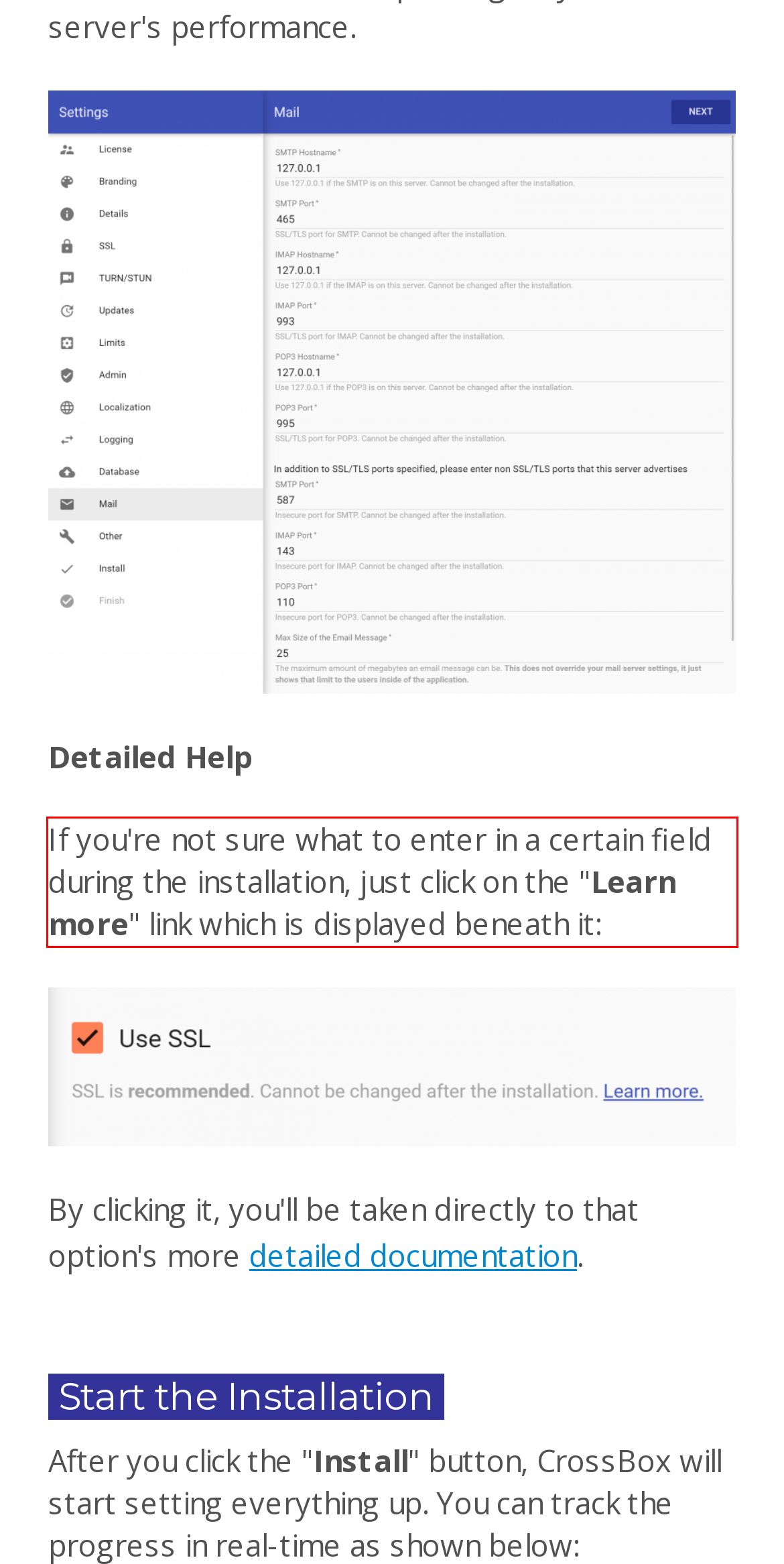Please examine the webpage screenshot and extract the text within the red bounding box using OCR.

If you're not sure what to enter in a certain field during the installation, just click on the "Learn more" link which is displayed beneath it: